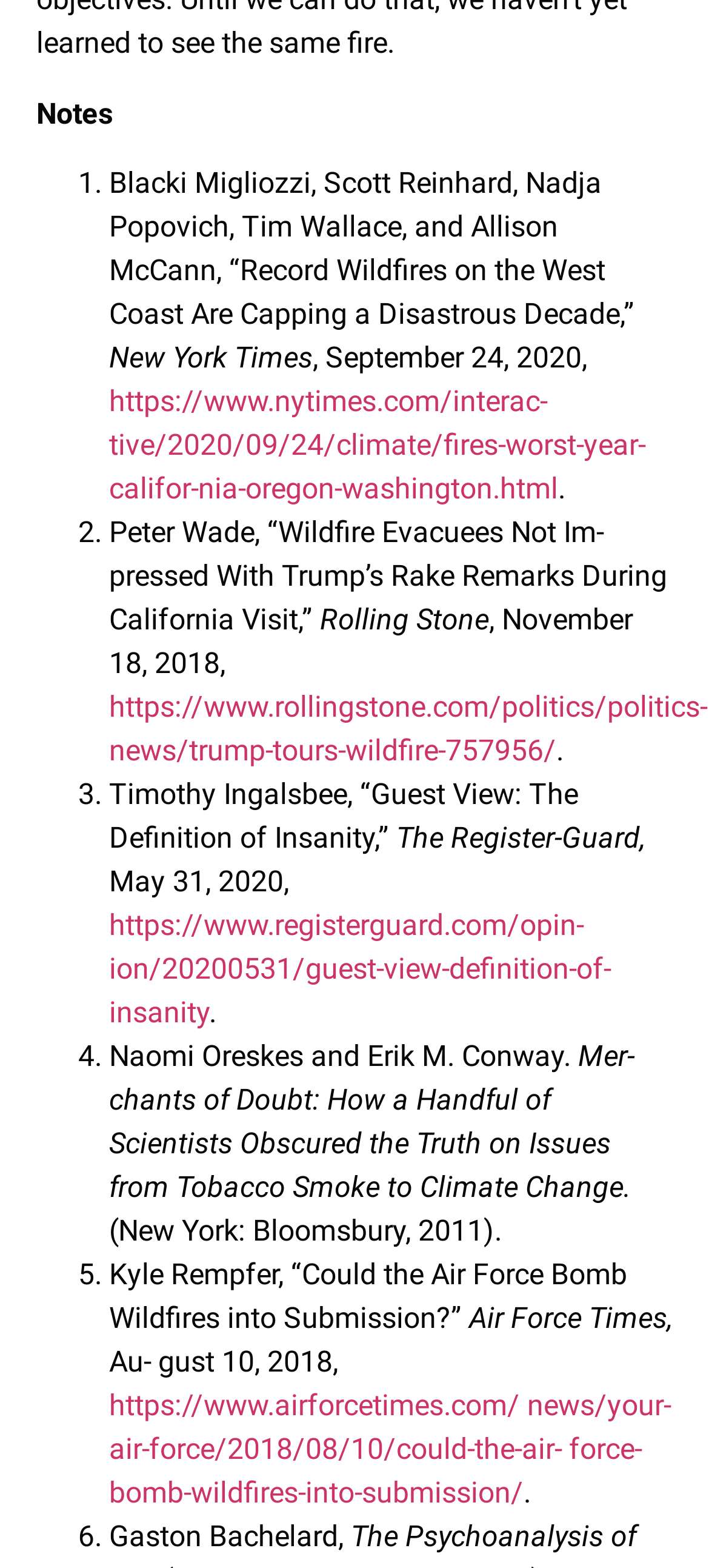Identify the bounding box coordinates for the element you need to click to achieve the following task: "Read the article from The Register-Guard". The coordinates must be four float values ranging from 0 to 1, formatted as [left, top, right, bottom].

[0.154, 0.579, 0.823, 0.601]